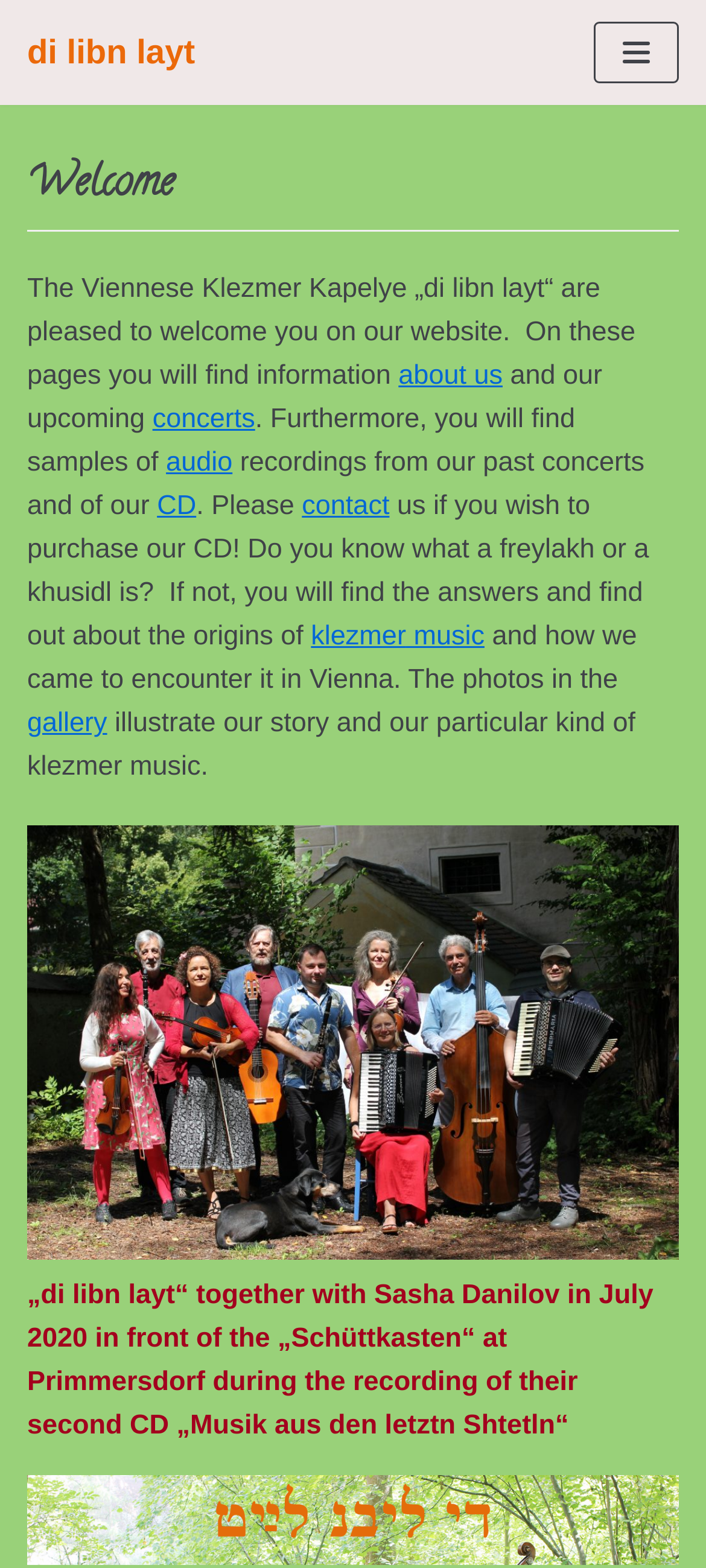Indicate the bounding box coordinates of the clickable region to achieve the following instruction: "Read more about Westboro neighborhoods."

None